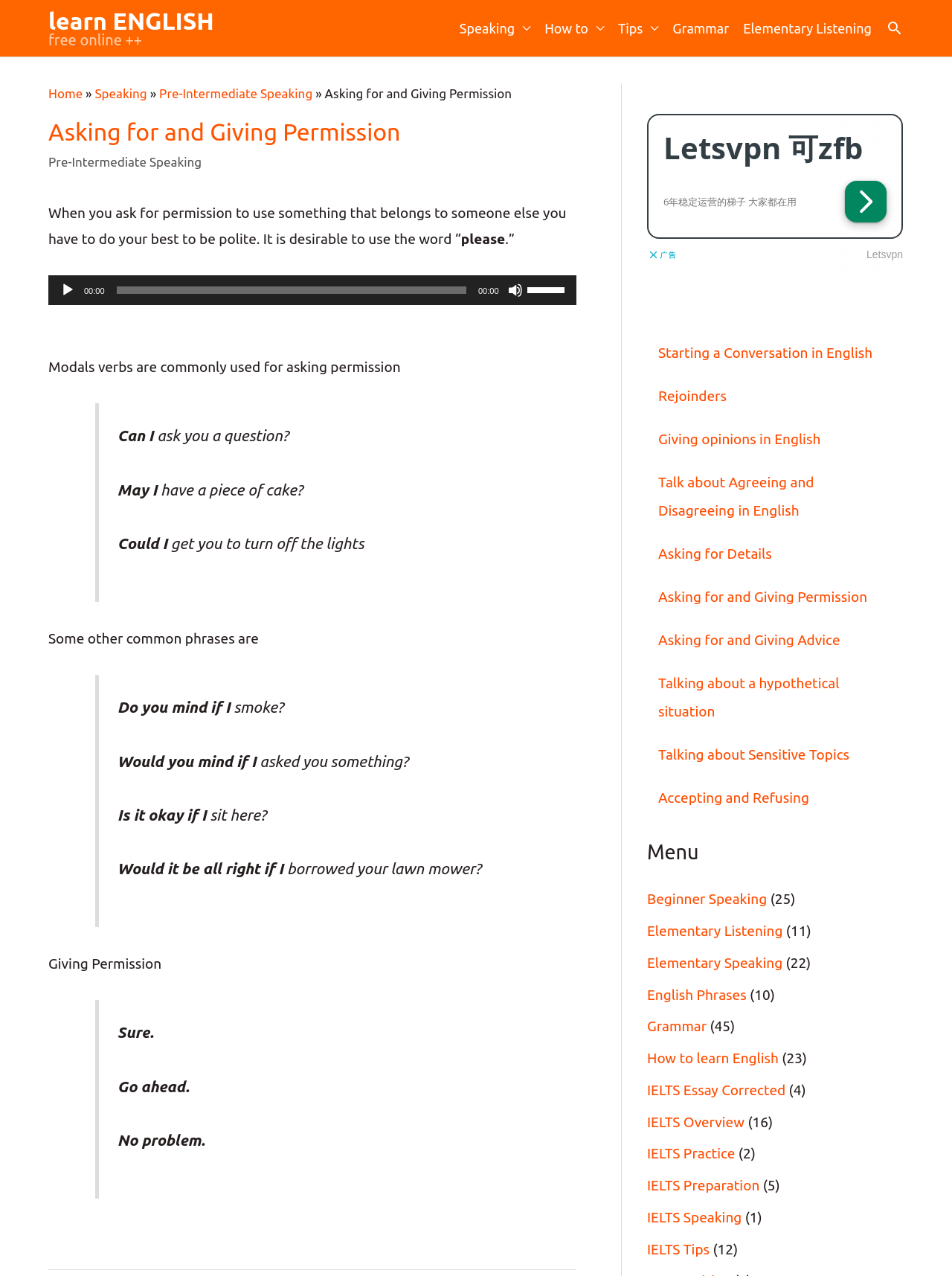What is the purpose of the audio player?
Based on the content of the image, thoroughly explain and answer the question.

I inferred the purpose of the audio player by looking at its components, which include a play button, a timer, and a mute button, indicating that it is used to play audio.